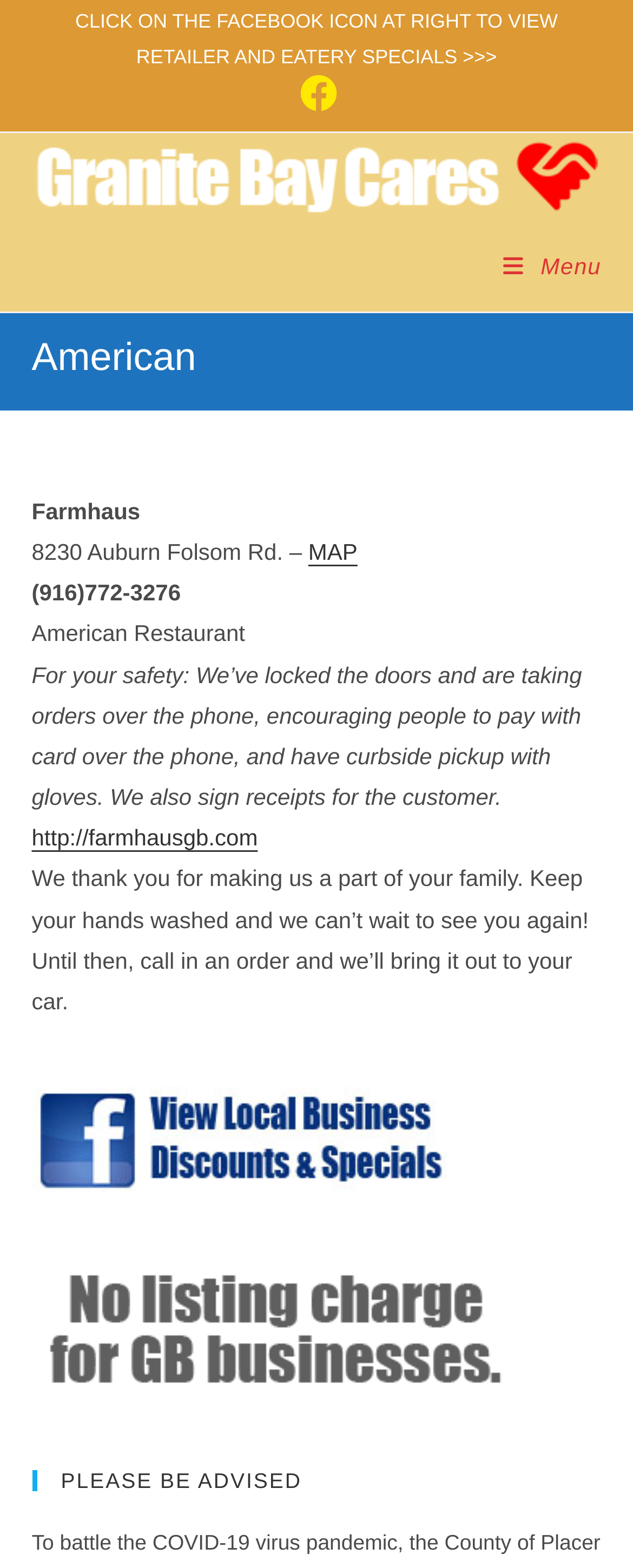What type of restaurant is Farmhaus?
Using the visual information, answer the question in a single word or phrase.

American Restaurant